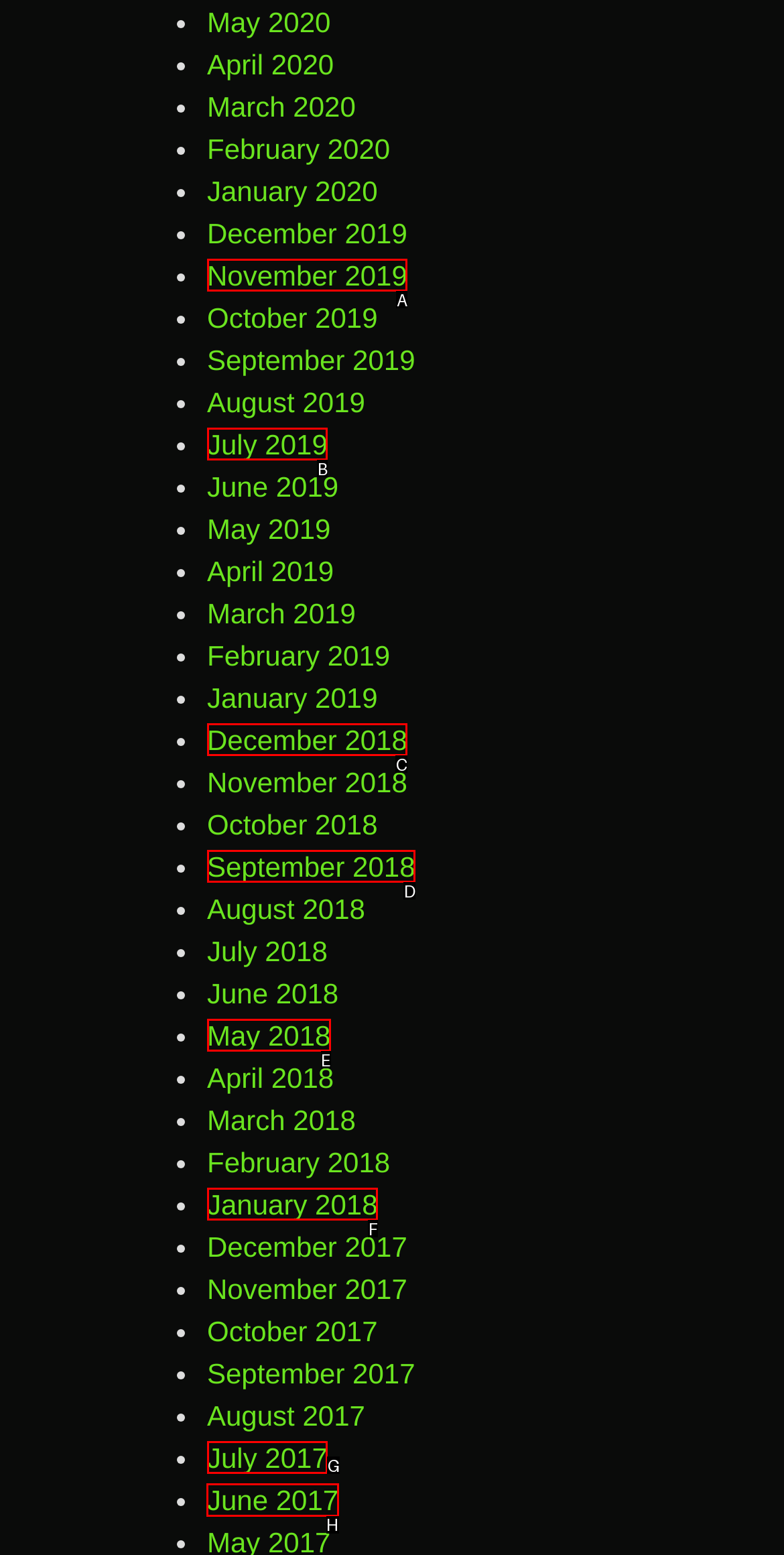Tell me which one HTML element I should click to complete the following task: View June 2017 Answer with the option's letter from the given choices directly.

H